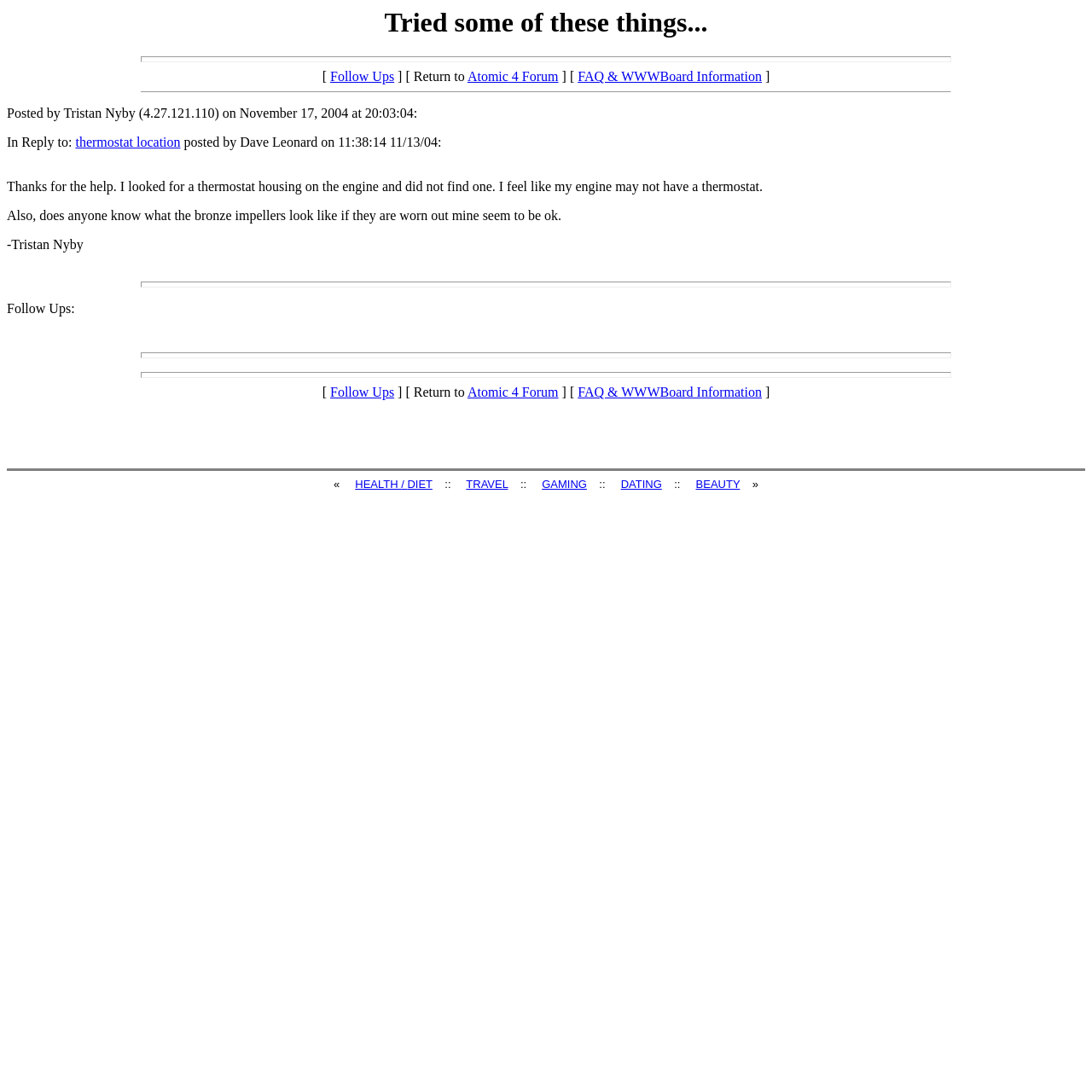What is the category of the link 'HEALTH'?
Using the visual information from the image, give a one-word or short-phrase answer.

None